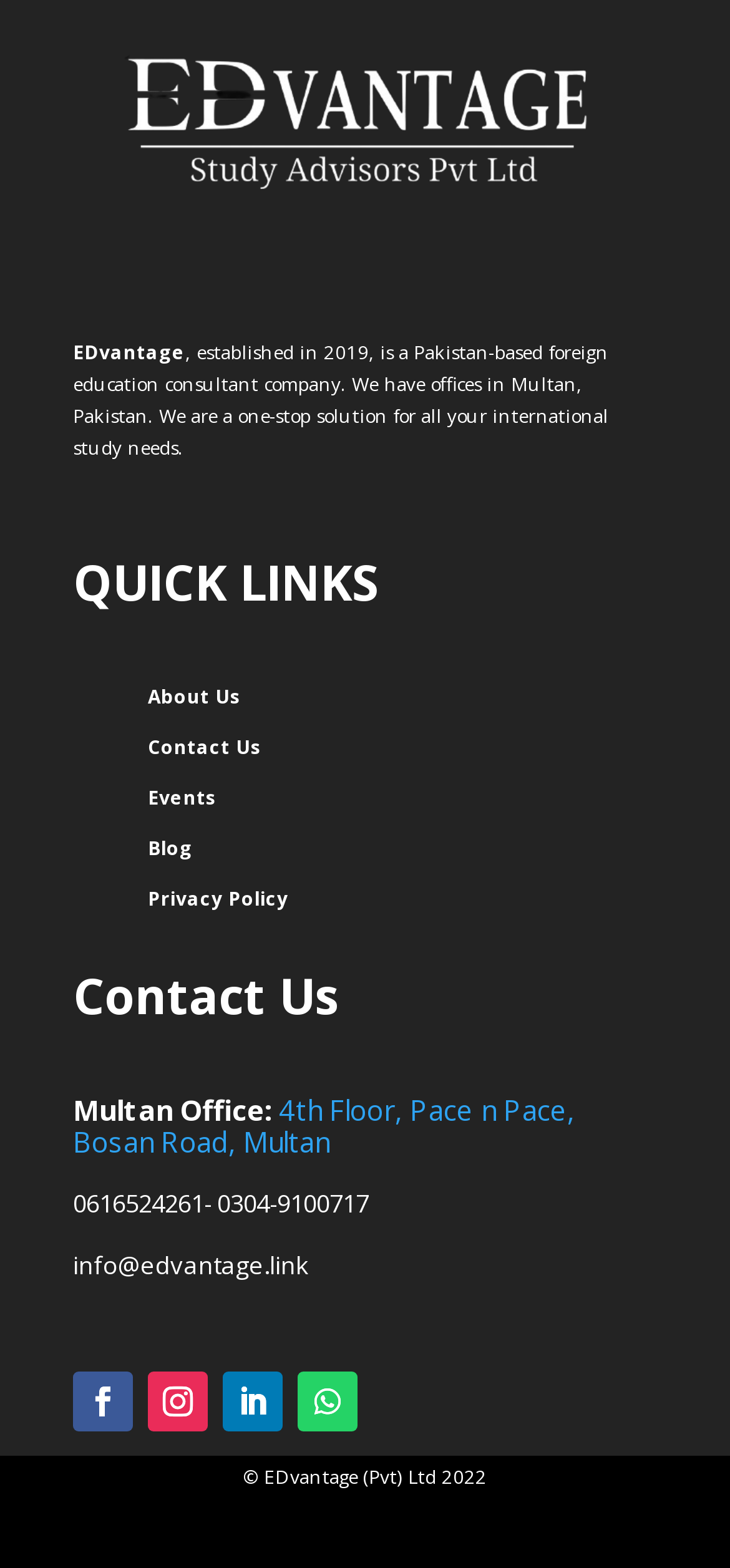Determine the bounding box coordinates for the region that must be clicked to execute the following instruction: "click About Us".

[0.203, 0.435, 0.331, 0.452]